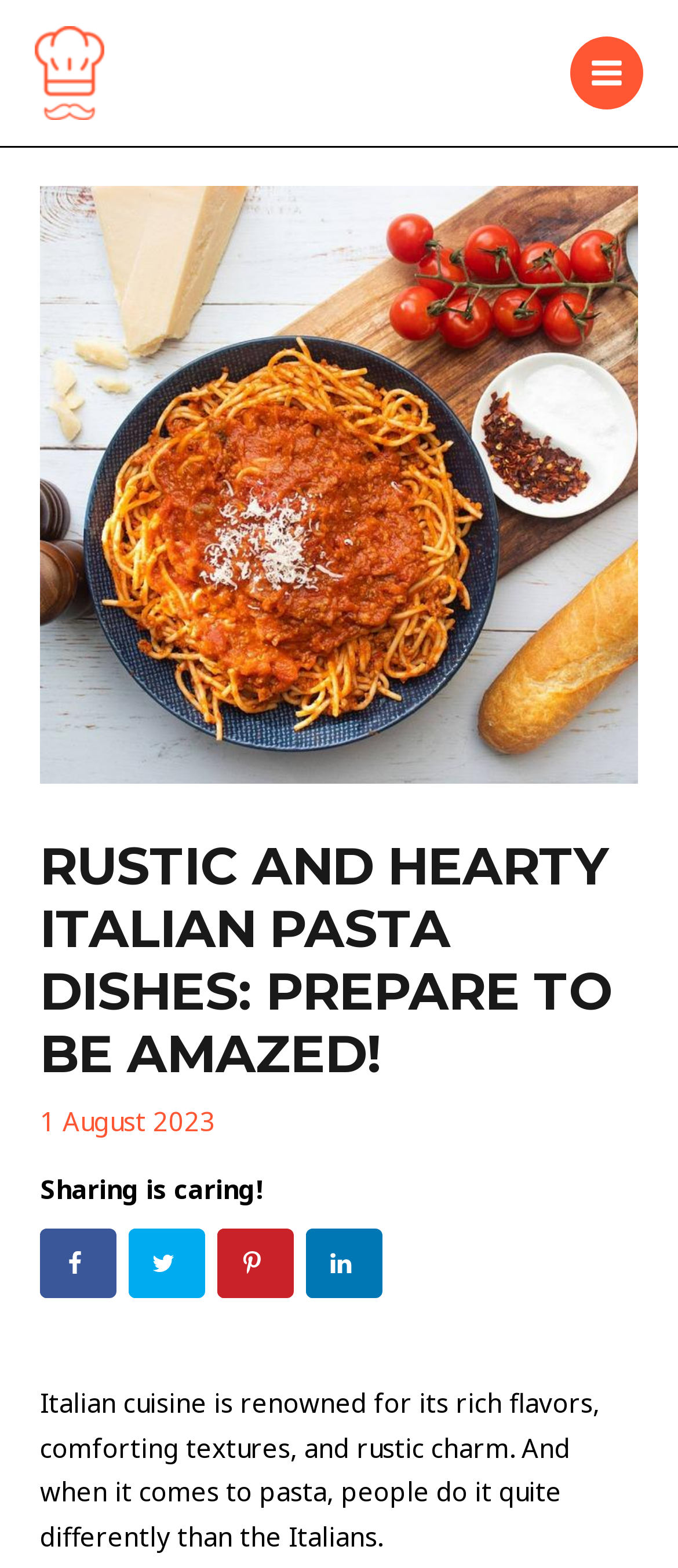Please determine the primary heading and provide its text.

RUSTIC AND HEARTY ITALIAN PASTA DISHES: PREPARE TO BE AMAZED!